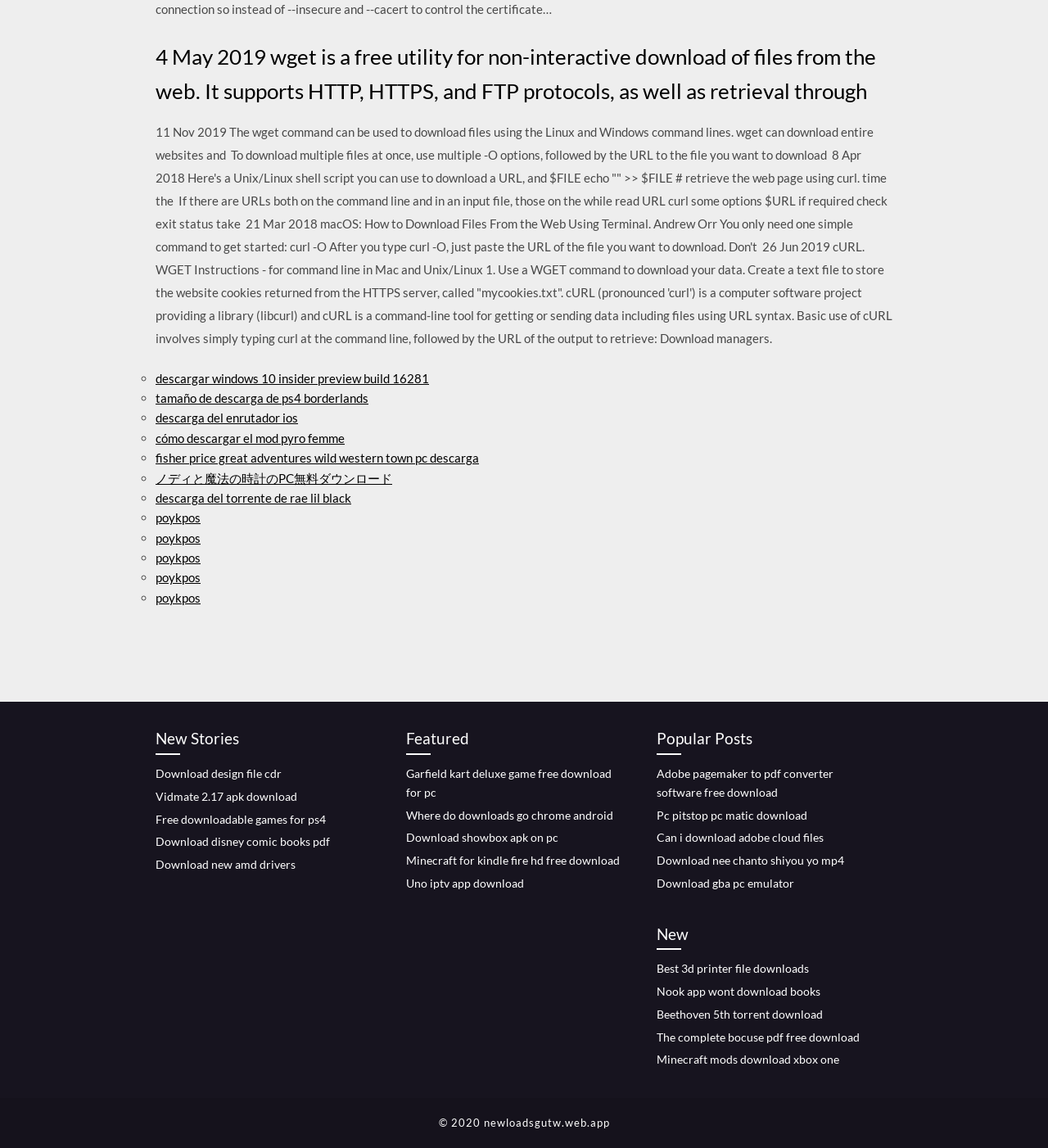What is the function of the curl command? Refer to the image and provide a one-word or short phrase answer.

Retrieve data